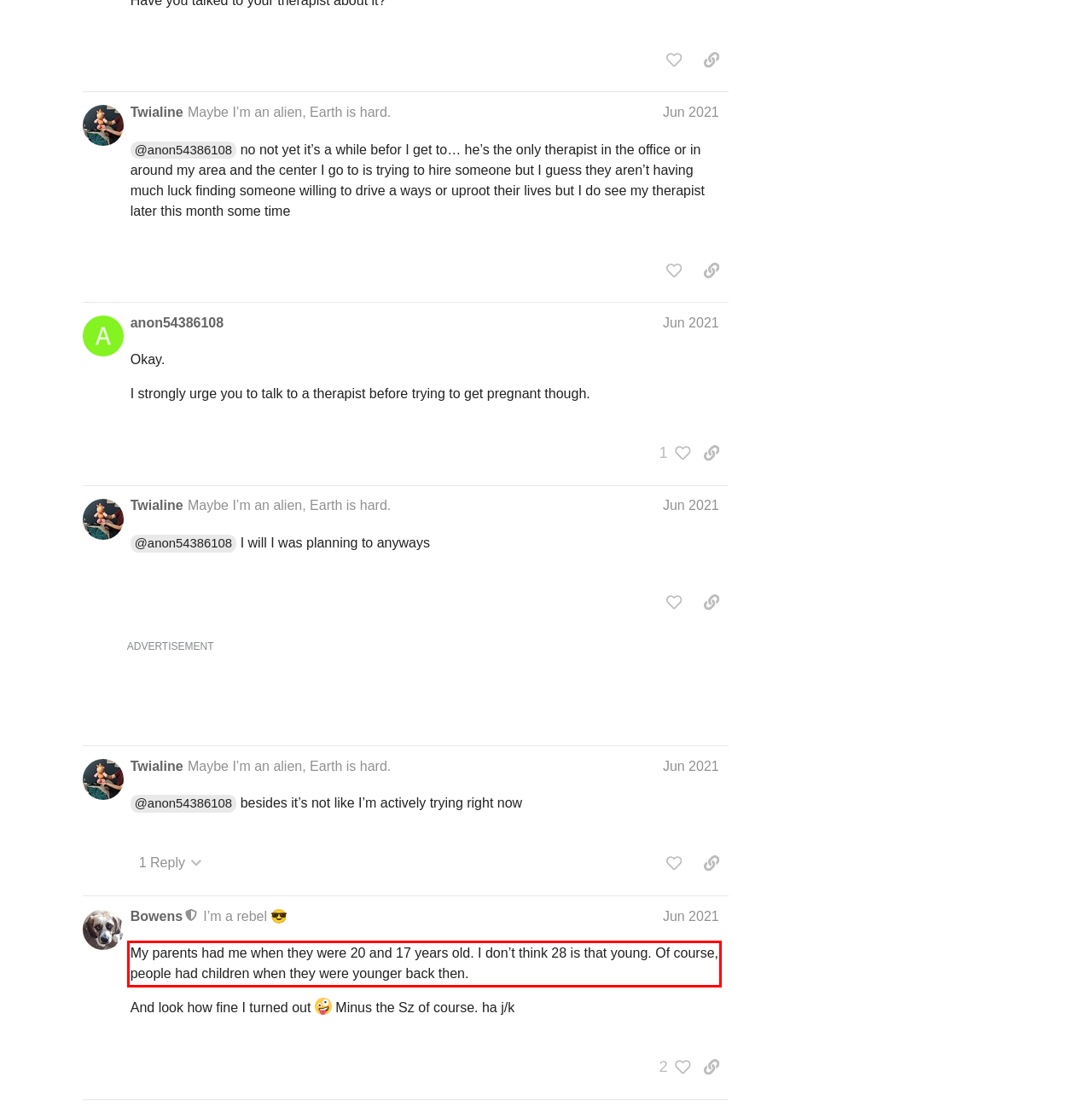Please extract the text content from the UI element enclosed by the red rectangle in the screenshot.

My parents had me when they were 20 and 17 years old. I don’t think 28 is that young. Of course, people had children when they were younger back then.